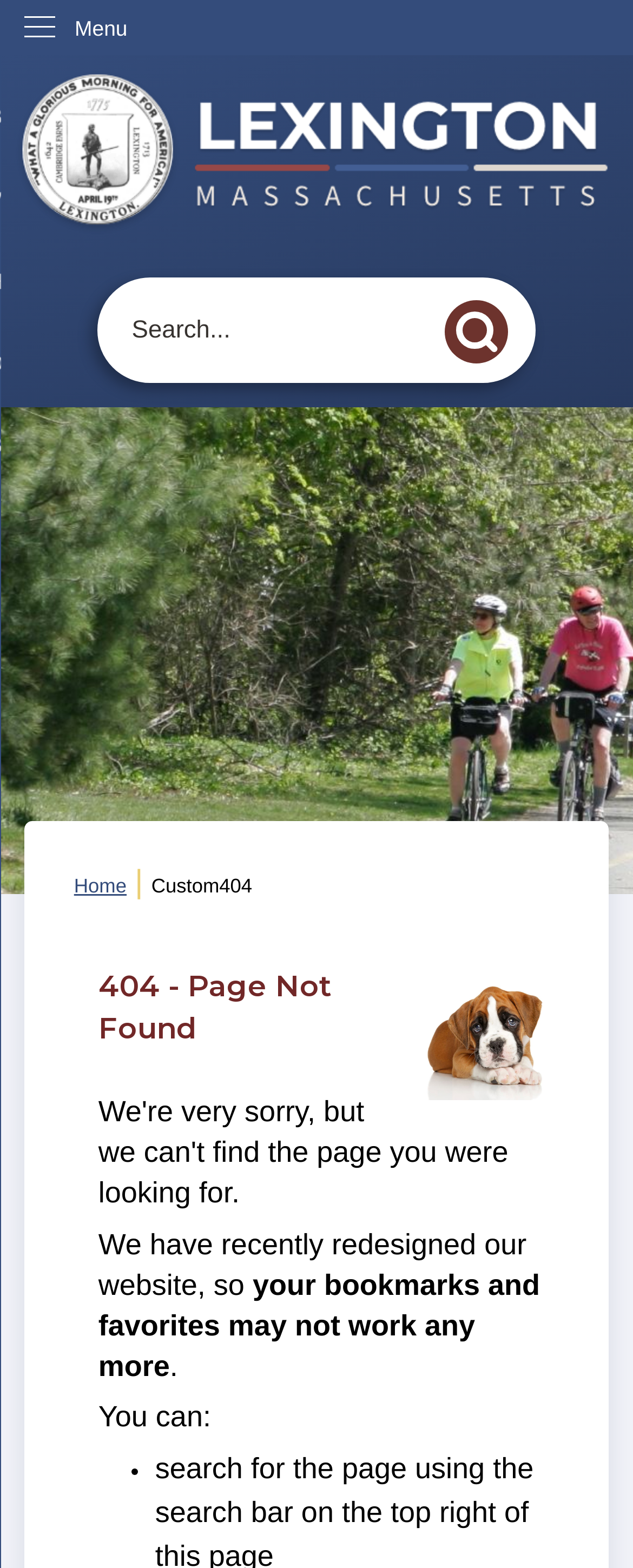Use a single word or phrase to respond to the question:
What is the name of the image on the webpage?

Sad puppy